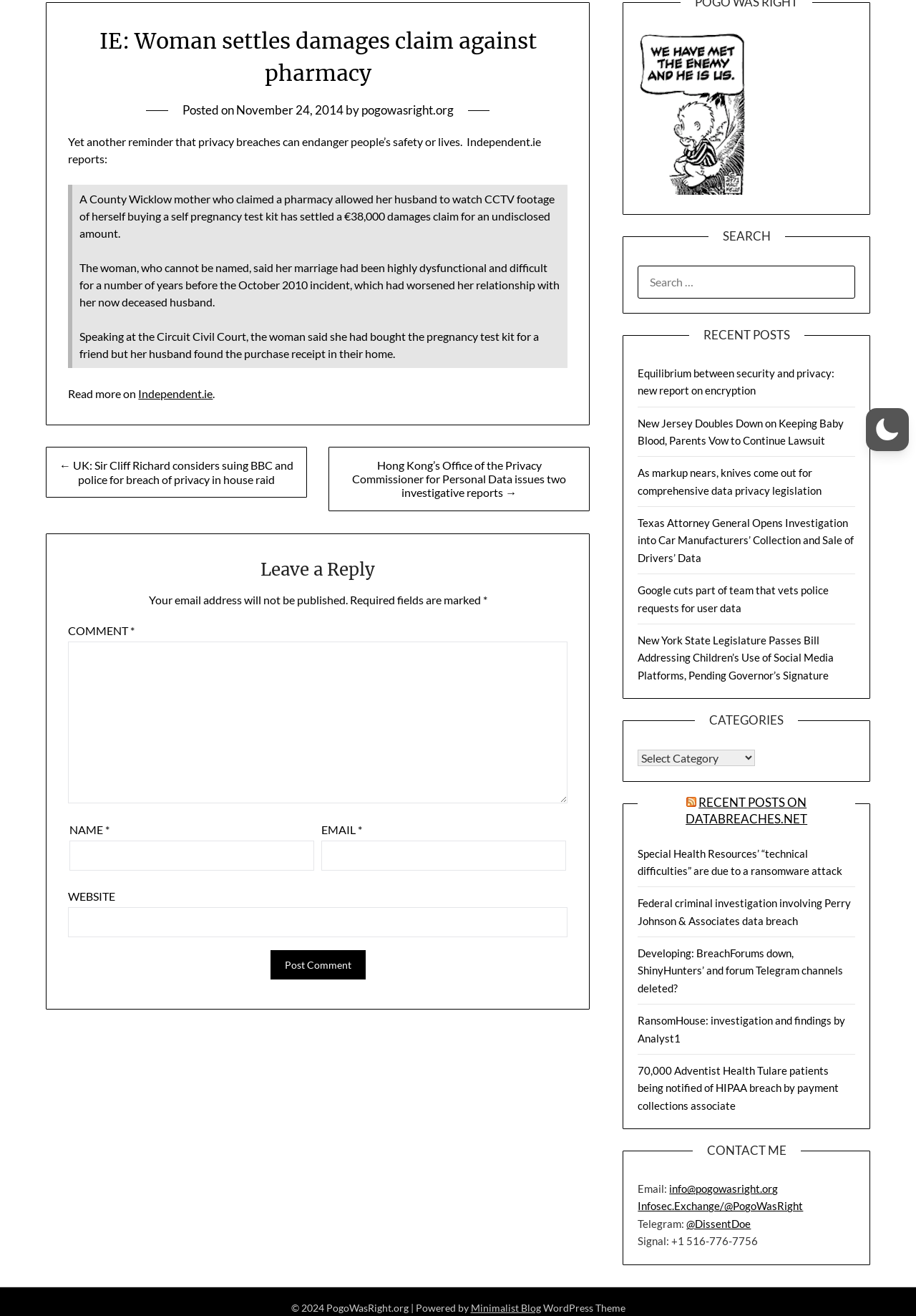Identify the bounding box coordinates for the UI element that matches this description: "parent_node: COMMENT * name="comment"".

[0.075, 0.488, 0.619, 0.611]